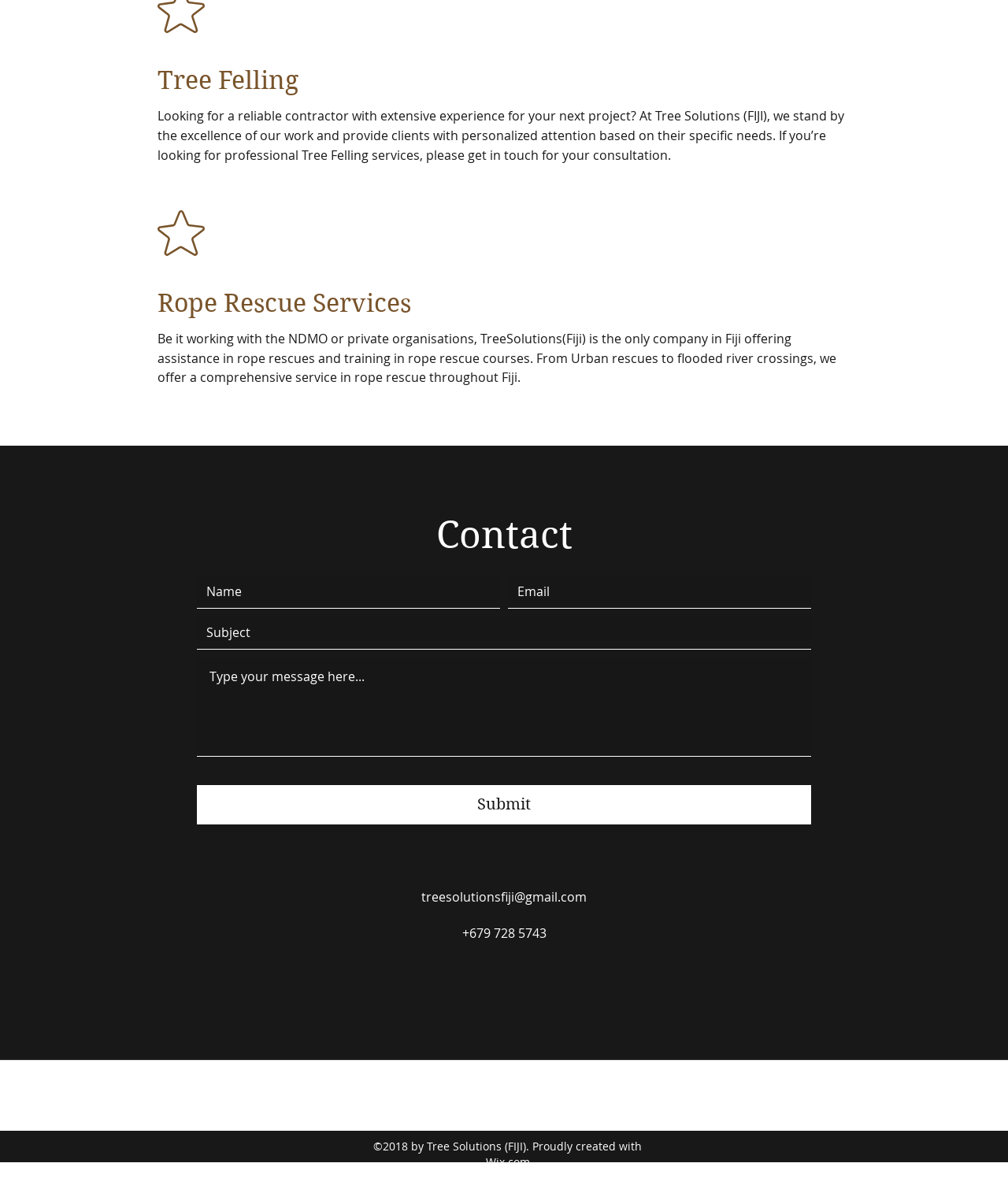Find the bounding box of the web element that fits this description: "aria-label="Subject" name="subject" placeholder="Subject"".

[0.195, 0.523, 0.805, 0.551]